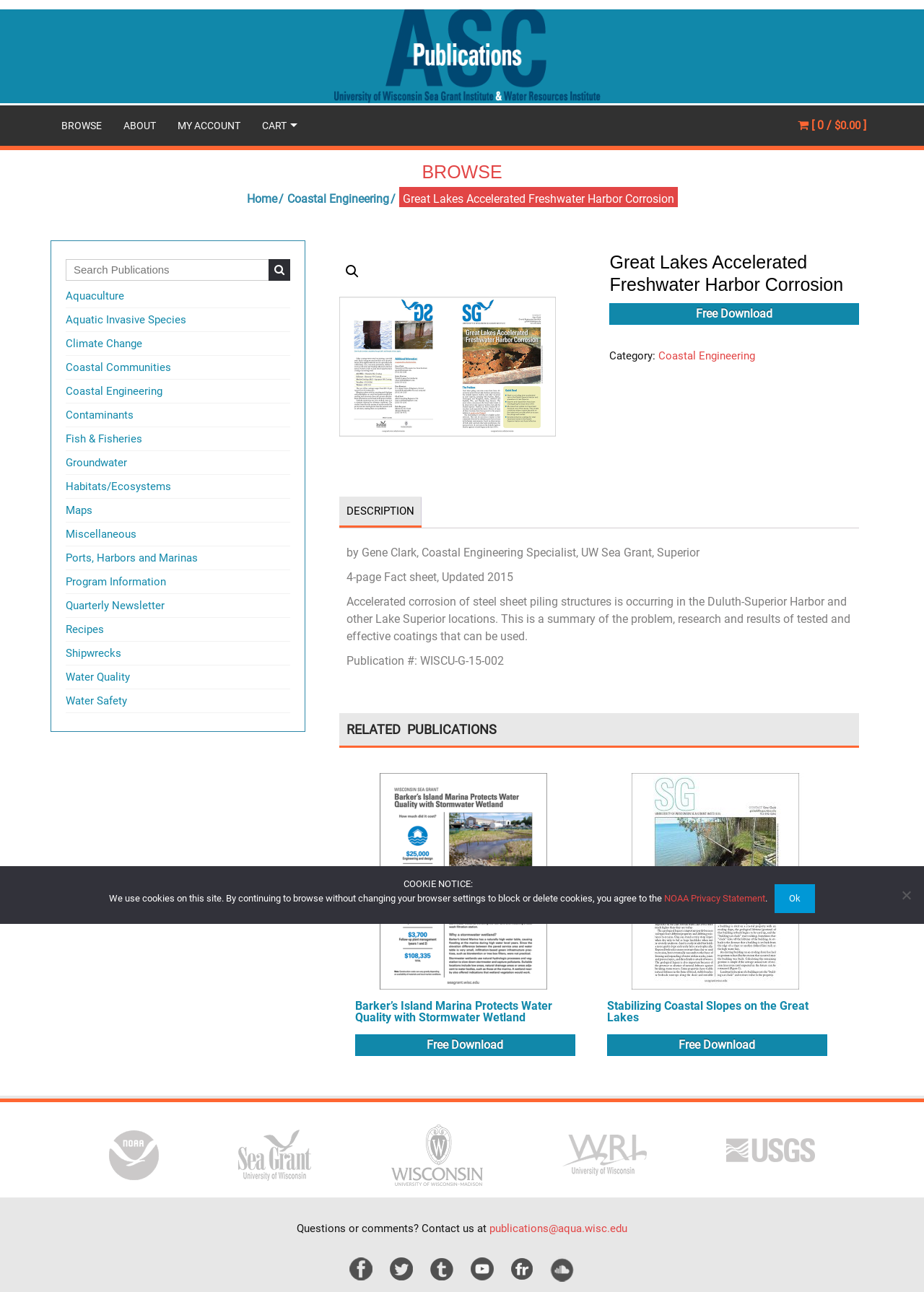Using the information shown in the image, answer the question with as much detail as possible: What is the research topic of this publication?

I found the research topic by reading the publication description, which is located in the tabpanel with the label 'DESCRIPTION'. The description mentions that the publication is about accelerated corrosion of steel sheet piling structures in the Duluth-Superior Harbor and other Lake Superior locations.